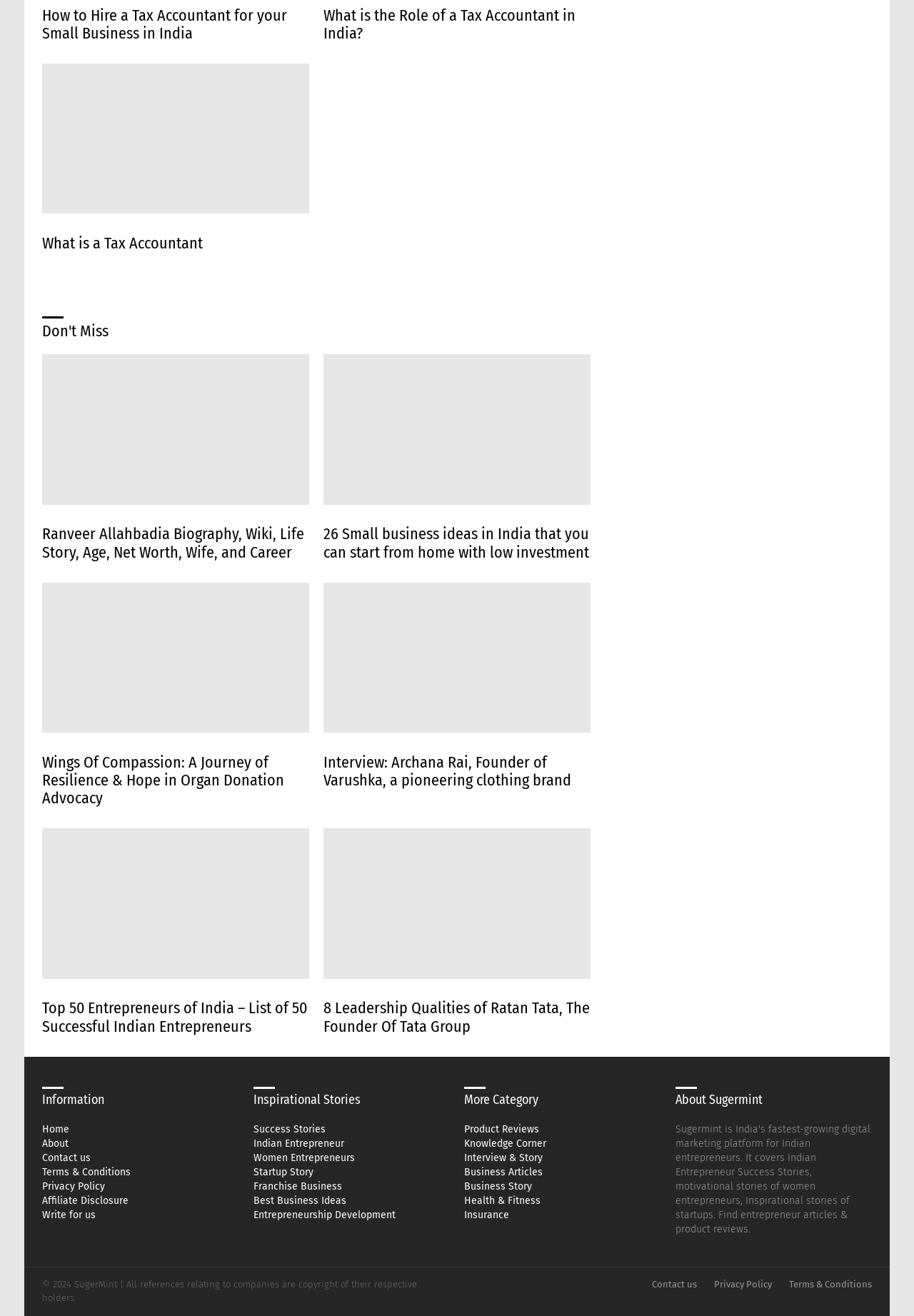Find the bounding box coordinates of the element to click in order to complete the given instruction: "Click on 'How to Hire a Tax Accountant for your Small Business in India'."

[0.046, 0.004, 0.314, 0.032]